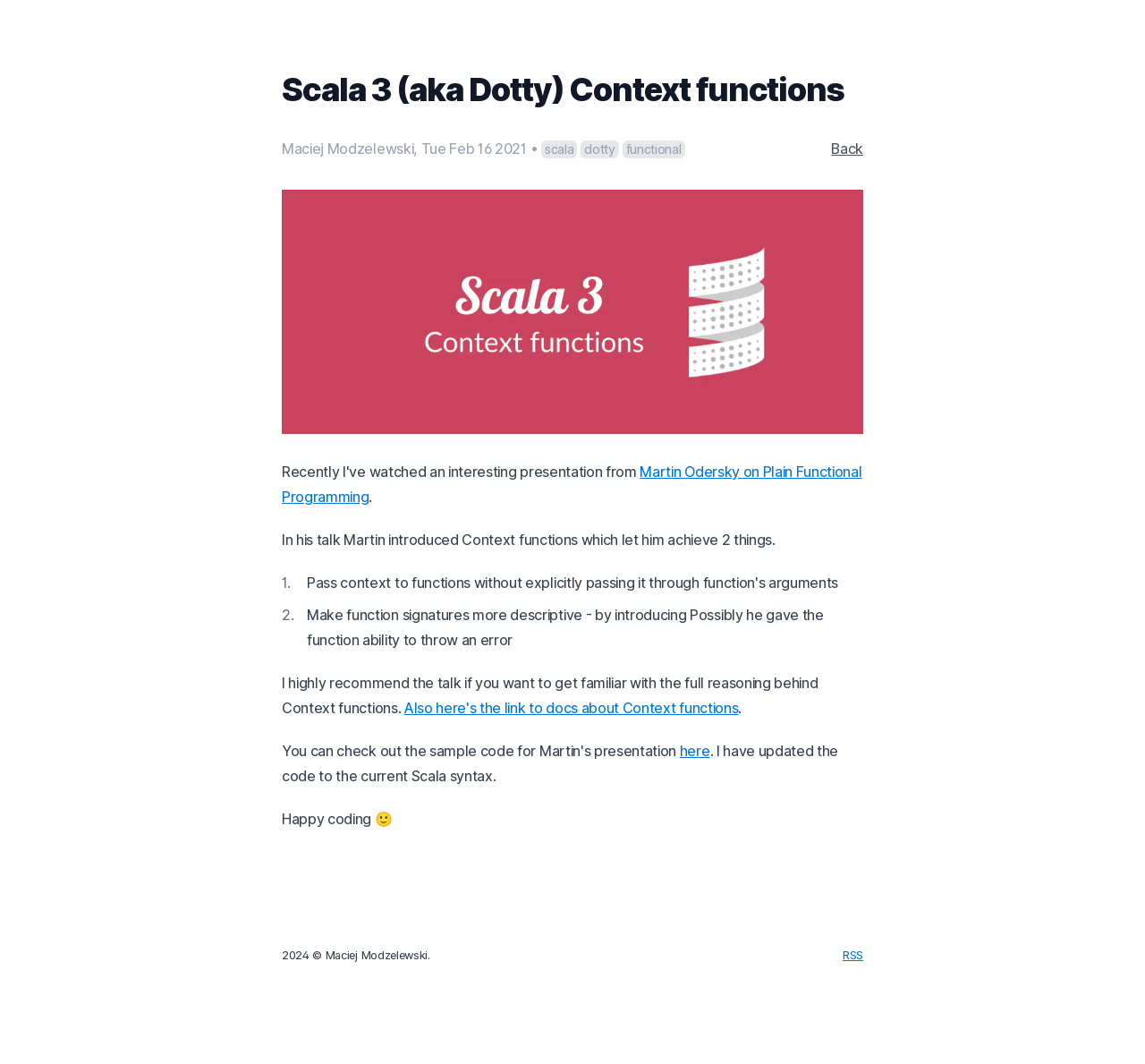Provide a thorough description of the webpage you see.

This webpage appears to be a blog post about Scala 3 (also known as Dotty) Context functions. At the top, there is a heading with the title "Scala 3 (aka Dotty) Context functions" followed by the author's name, "Maciej Modzelewski", and the date "Tue Feb 16 2021". Below the heading, there are three links to related topics: "scala", "dotty", and "functional". 

To the right of the links, there is a "Back" button. Below the heading and the links, there is a large image that spans across the page. 

The main content of the blog post starts below the image. It discusses Martin Odersky's talk on Plain Functional Programming, where he introduced Context functions. The text explains that Context functions allow for two things: making function signatures more descriptive and giving functions the ability to throw an error. 

The post also recommends watching the talk for a full understanding of Context functions and provides a link to the documentation. Additionally, the author mentions that they have updated the code to the current Scala syntax. 

At the bottom of the page, there is a copyright notice with the author's name and a link to an RSS feed. There is also a timestamp with the year "2024" and a farewell message "Happy coding 🙂".